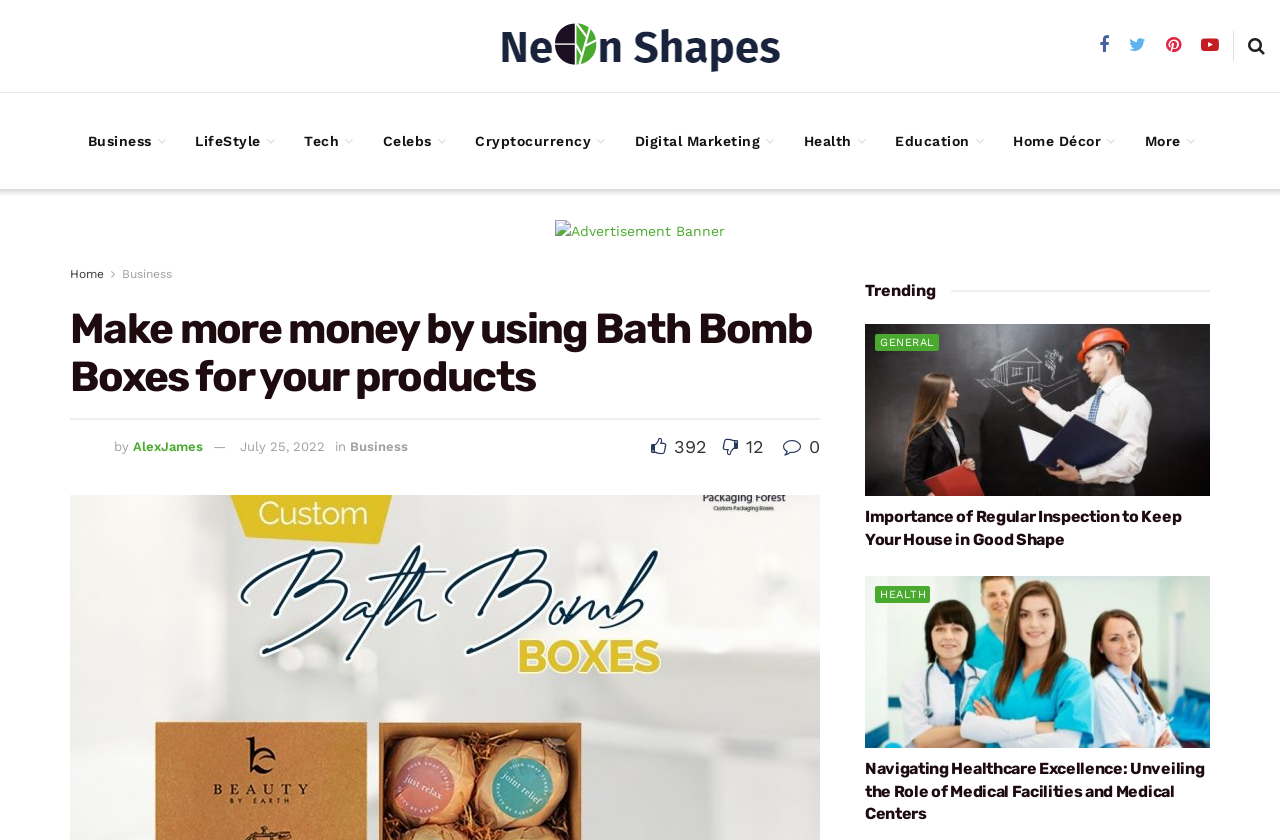Provide a brief response to the question below using a single word or phrase: 
How many images are on the webpage?

7